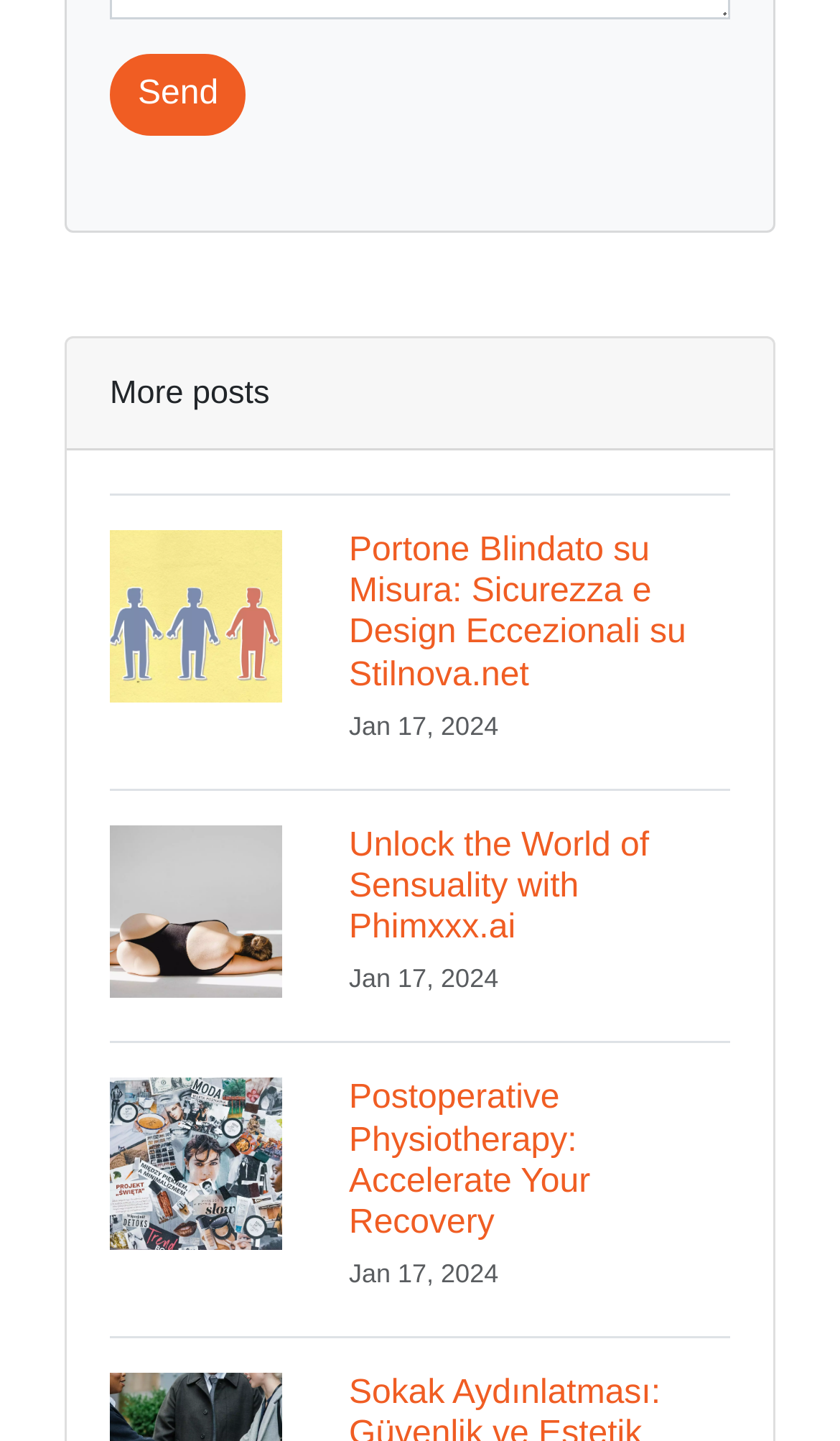How many posts are displayed?
Look at the image and respond with a one-word or short phrase answer.

3